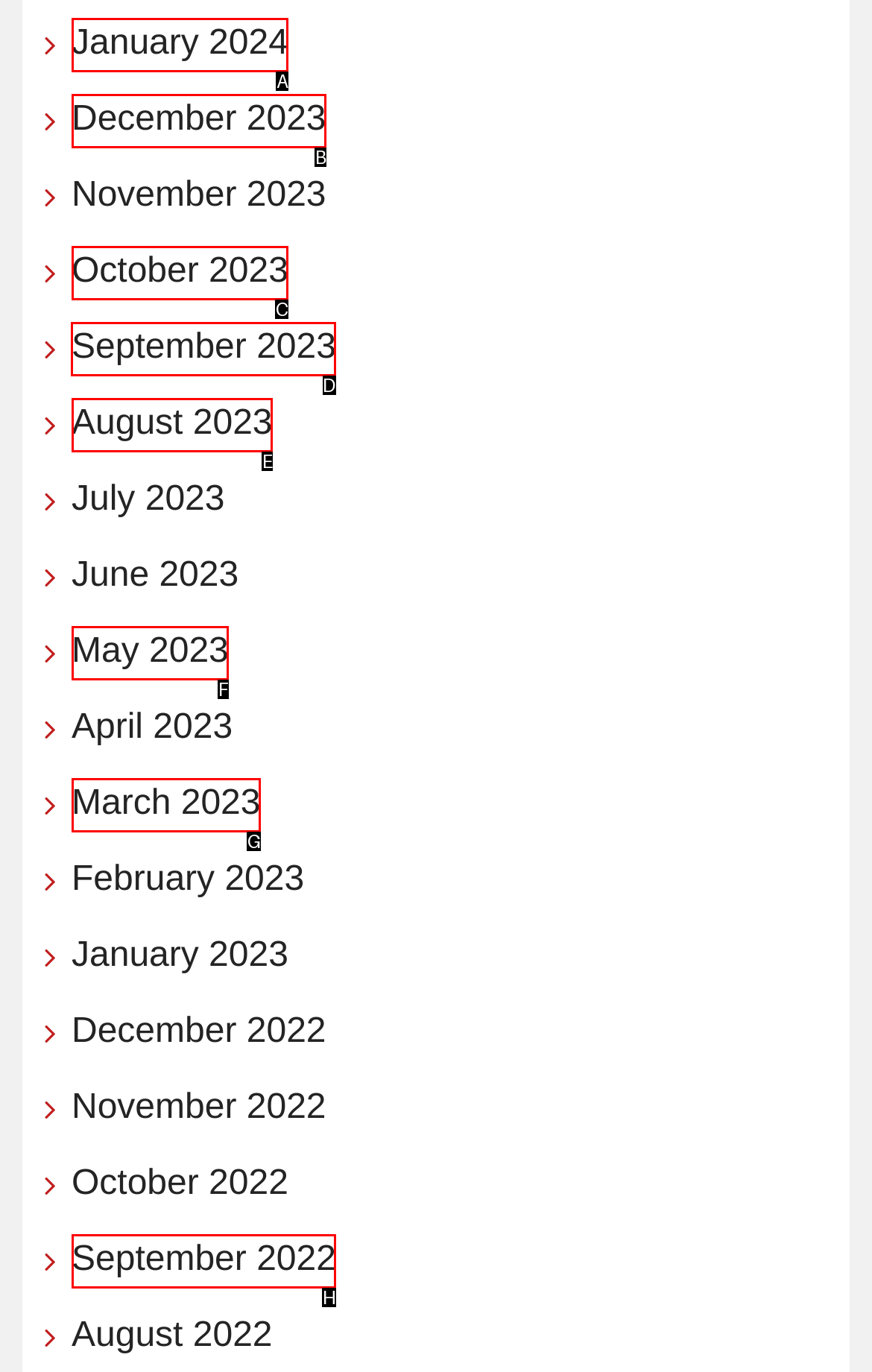Which UI element should you click on to achieve the following task: check September 2023? Provide the letter of the correct option.

D